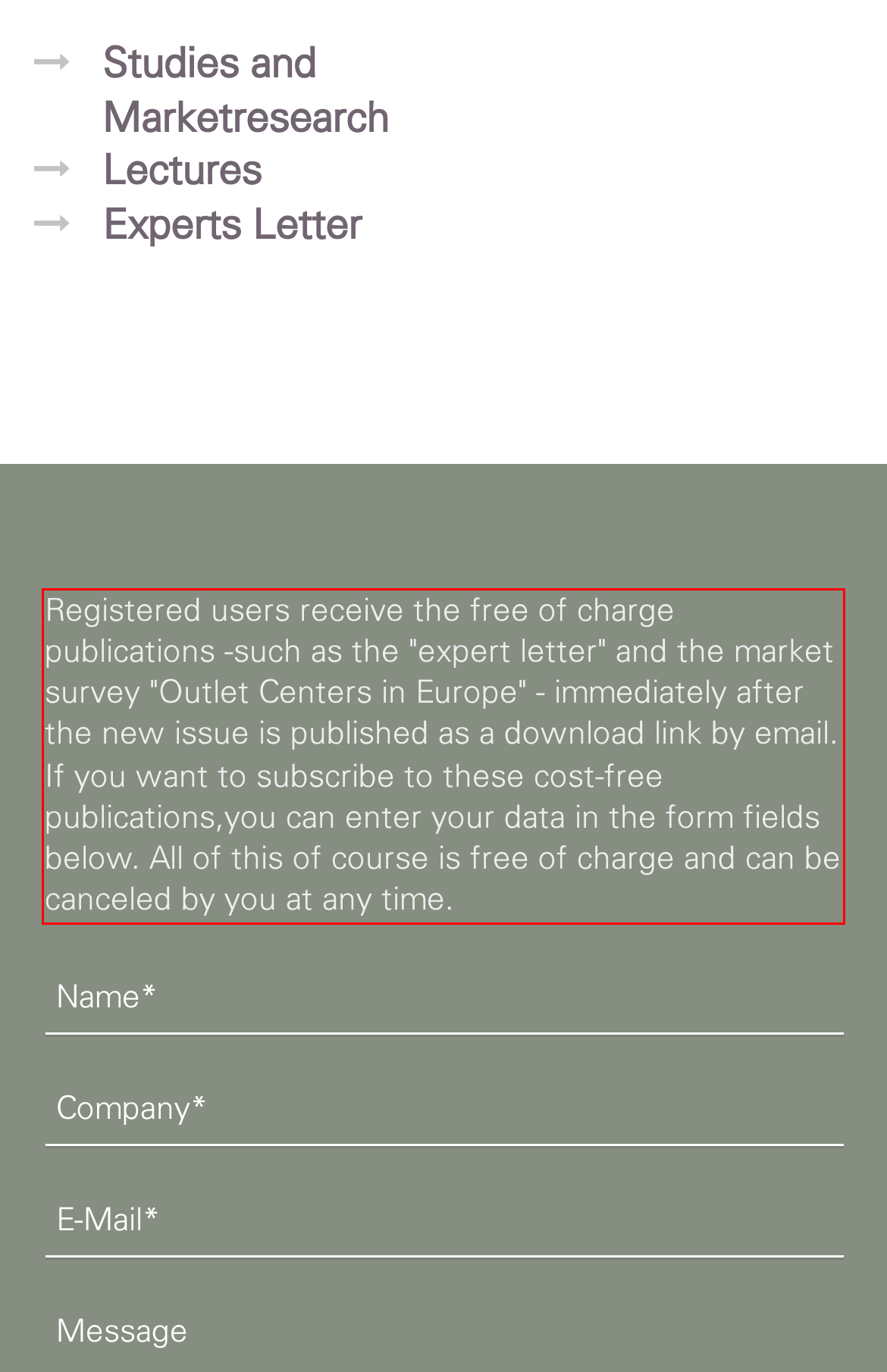Look at the webpage screenshot and recognize the text inside the red bounding box.

Registered users receive the free of charge publications -such as the "expert letter" and the market survey "Outlet Centers in Europe" - immediately after the new issue is published as a download link by email. If you want to subscribe to these cost-free publications,you can enter your data in the form fields below. All of this of course is free of charge and can be canceled by you at any time.